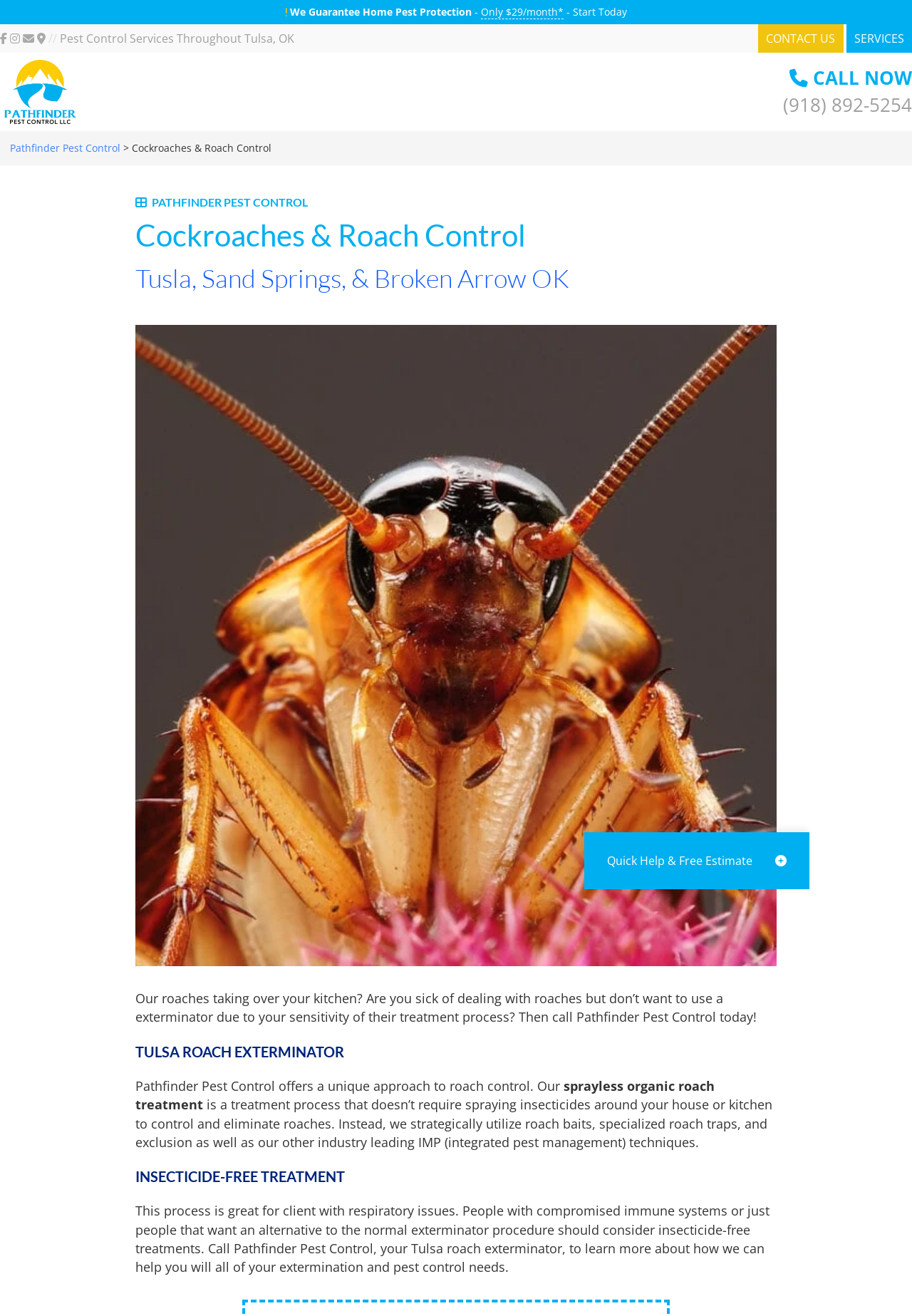Respond to the following question with a brief word or phrase:
What is the company's name?

Pathfinder Pest Control